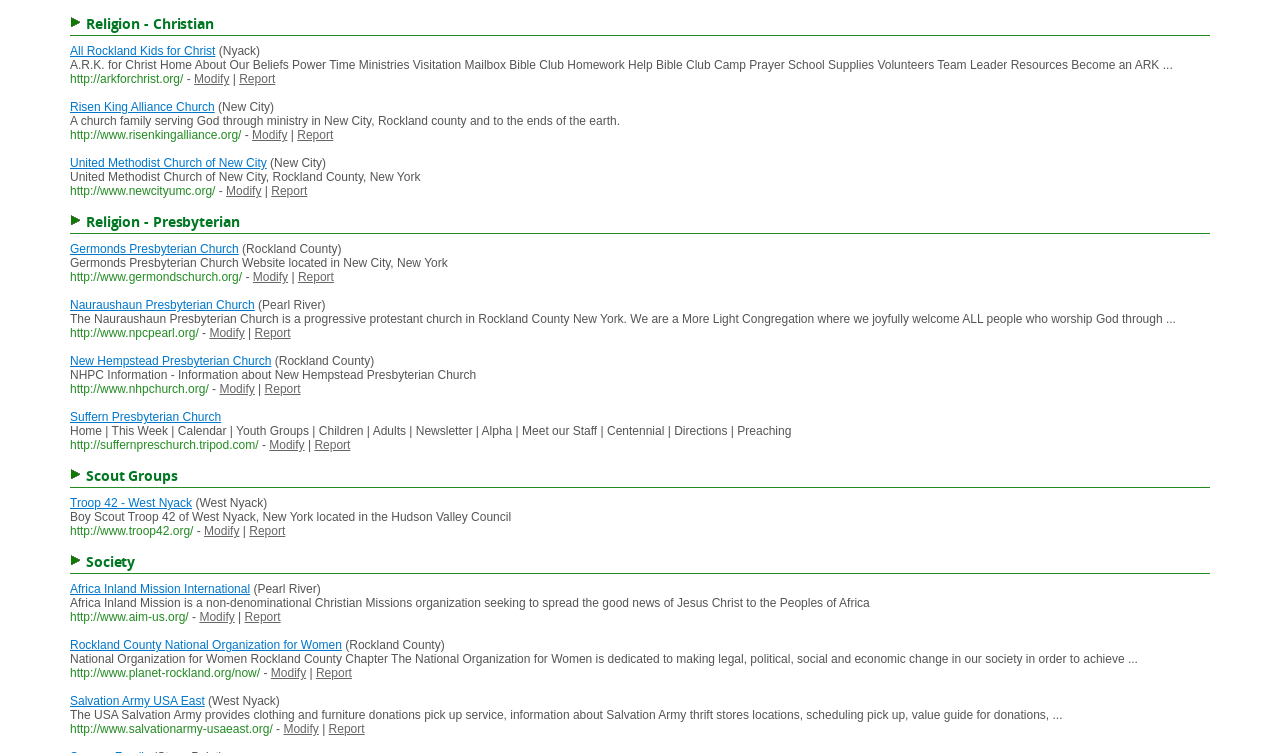Please specify the bounding box coordinates of the region to click in order to perform the following instruction: "Visit All Rockland Kids for Christ website".

[0.055, 0.058, 0.168, 0.077]